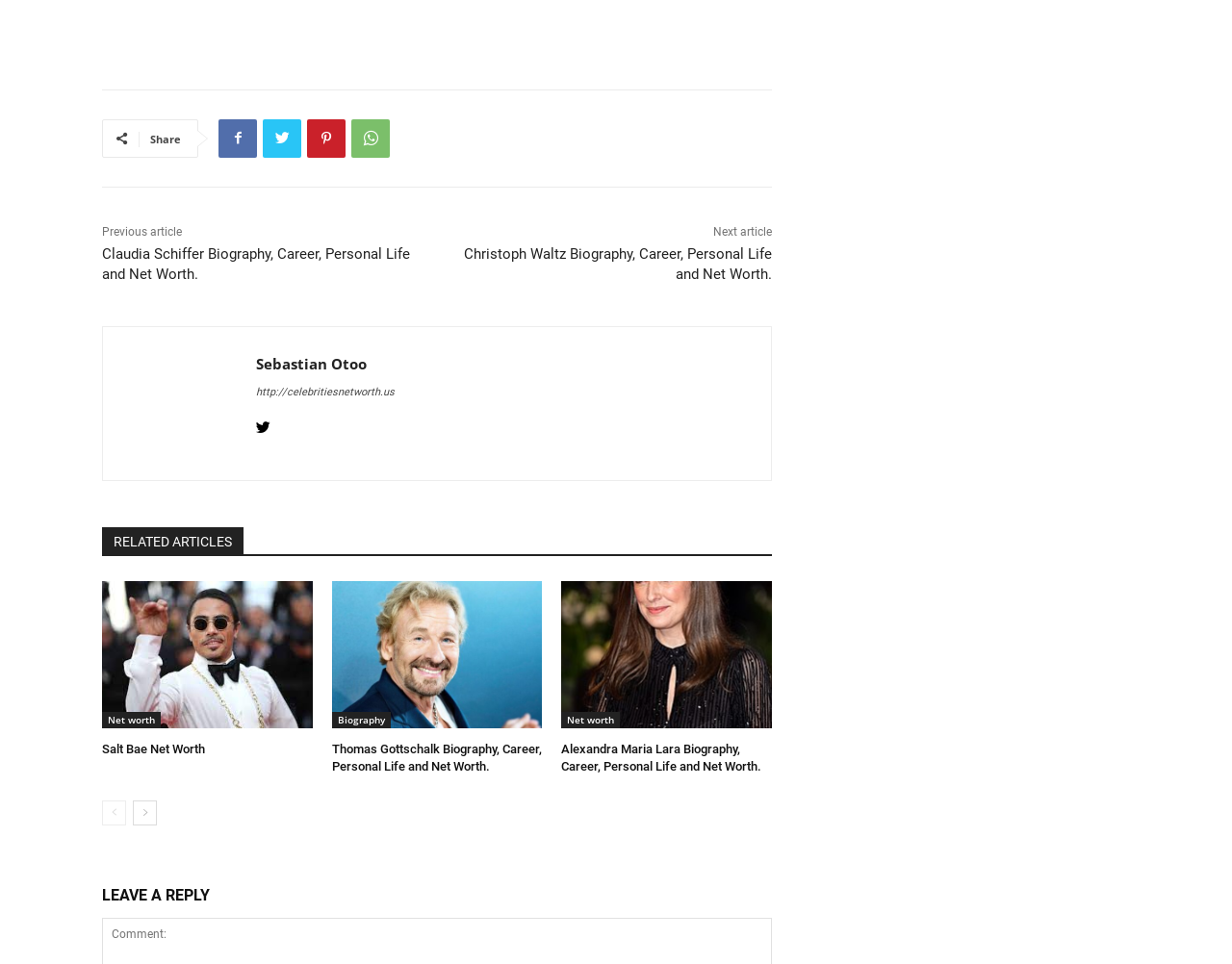Show the bounding box coordinates for the HTML element described as: "title="Salt Bae Net Worth"".

[0.083, 0.603, 0.254, 0.755]